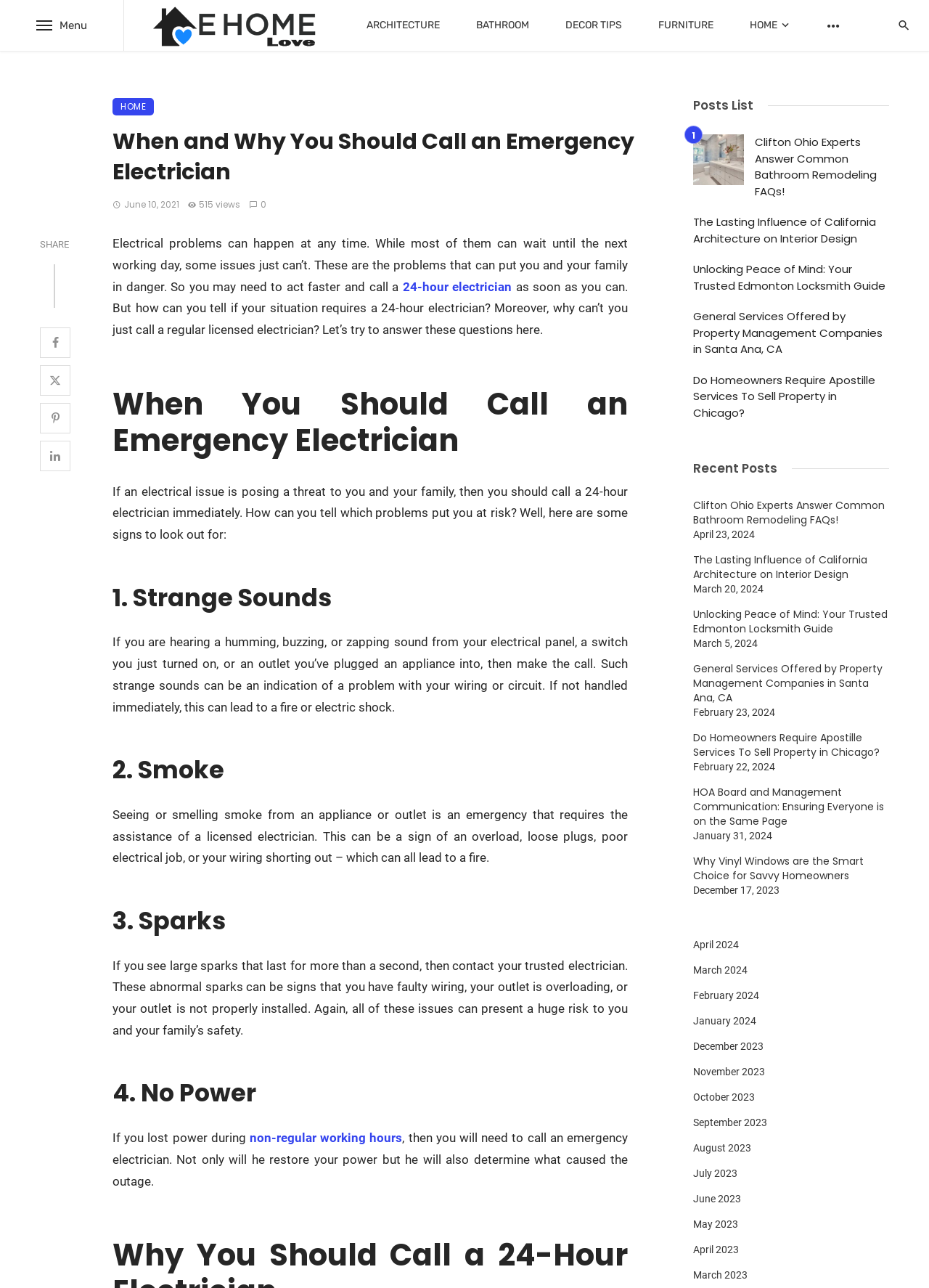What is the category of the posts listed on the right side of the webpage?
Provide an in-depth and detailed explanation in response to the question.

The category of the posts listed on the right side of the webpage can be determined by reading the headings and titles of the posts, which are related to home and real estate, such as 'Clifton Ohio Experts Answer Common Bathroom Remodeling FAQs!', 'The Lasting Influence of California Architecture on Interior Design', and 'Unlocking Peace of Mind: Your Trusted Edmonton Locksmith Guide'.